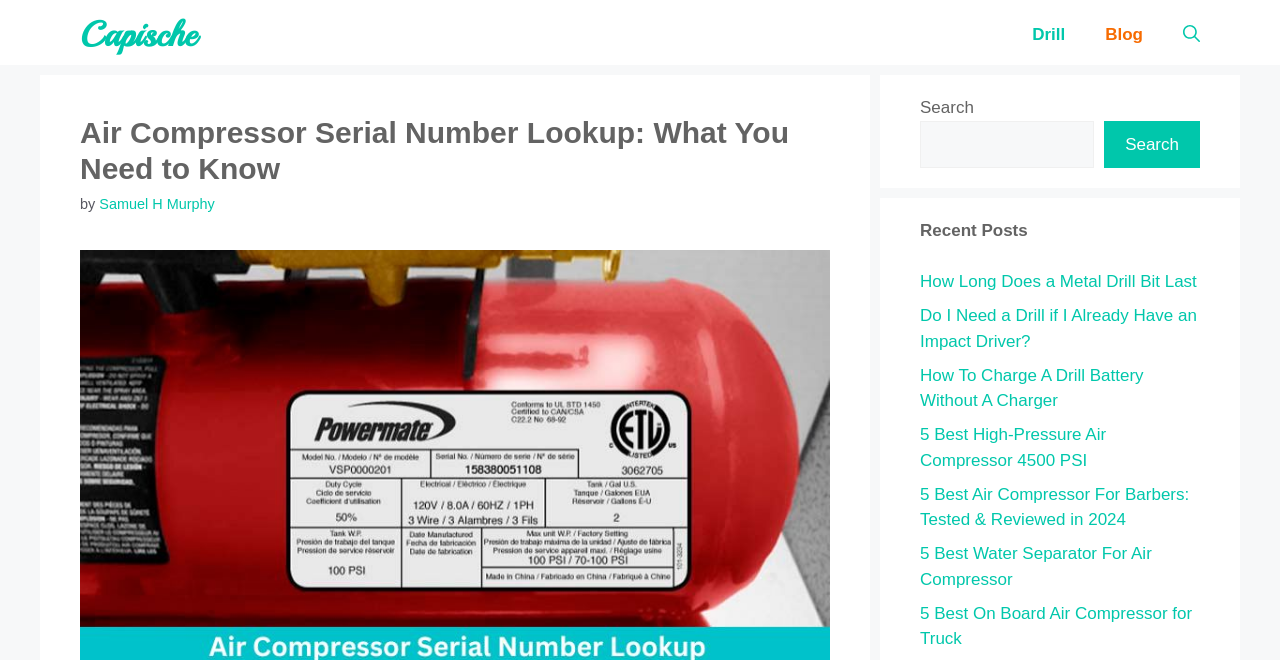Determine the bounding box coordinates of the clickable element to complete this instruction: "Visit the blog page". Provide the coordinates in the format of four float numbers between 0 and 1, [left, top, right, bottom].

[0.848, 0.008, 0.909, 0.098]